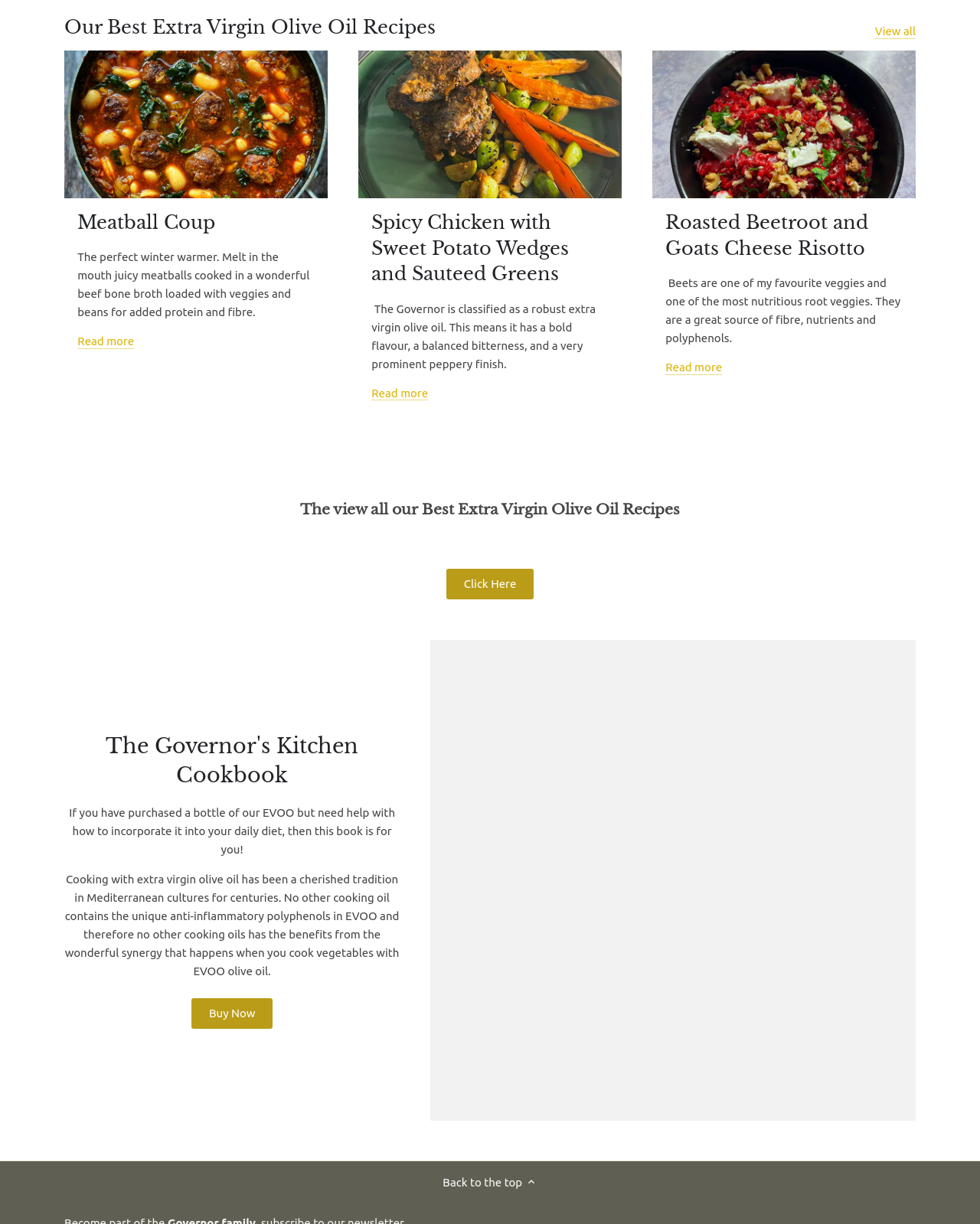Please find the bounding box coordinates of the element that needs to be clicked to perform the following instruction: "Go back to the top". The bounding box coordinates should be four float numbers between 0 and 1, represented as [left, top, right, bottom].

[0.452, 0.958, 0.548, 0.973]